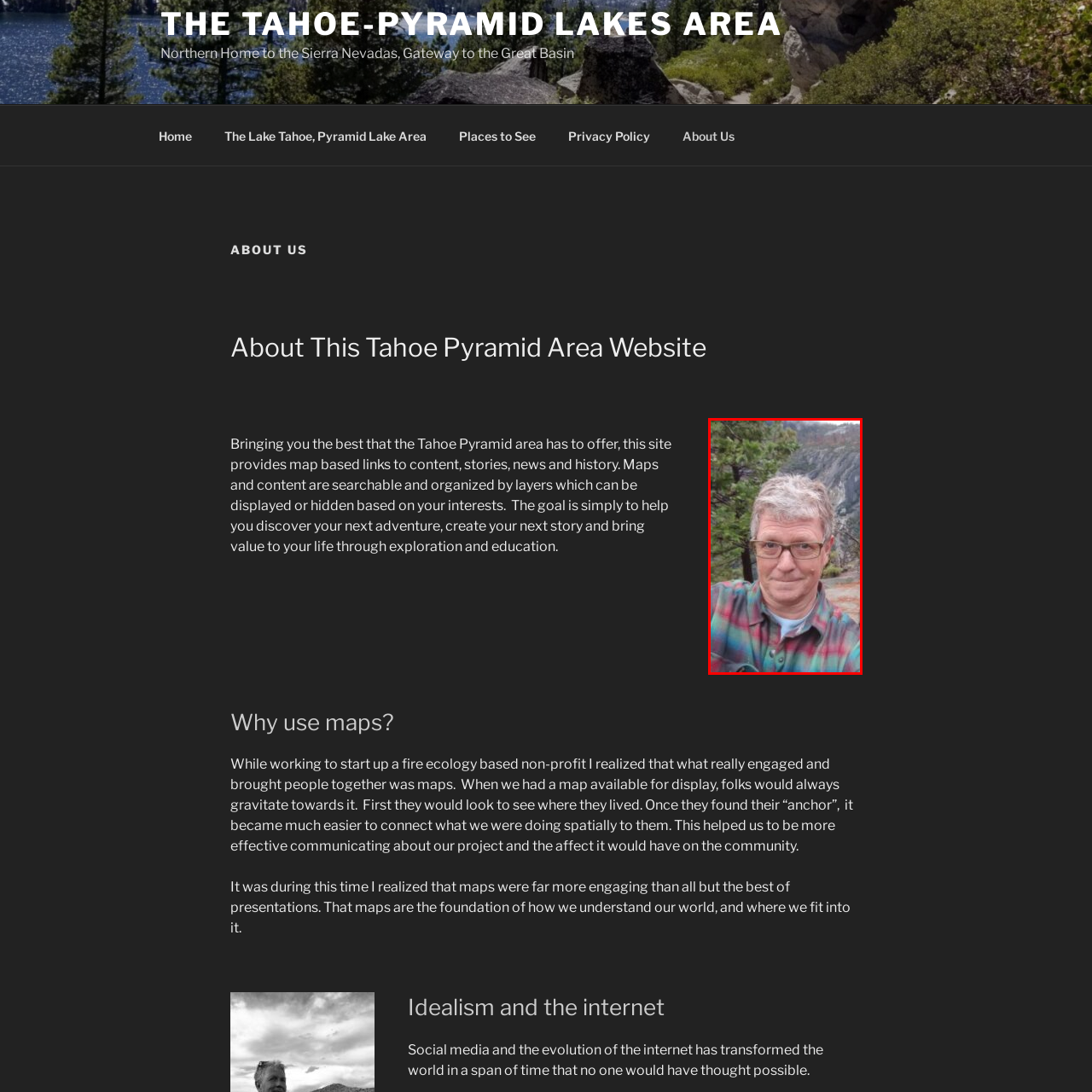Direct your gaze to the image circumscribed by the red boundary and deliver a thorough answer to the following question, drawing from the image's details: 
What is the man wearing?

The caption describes the man's attire as a colorful plaid shirt, which suggests a casual and outdoorsy style that fits with the natural setting of the image.